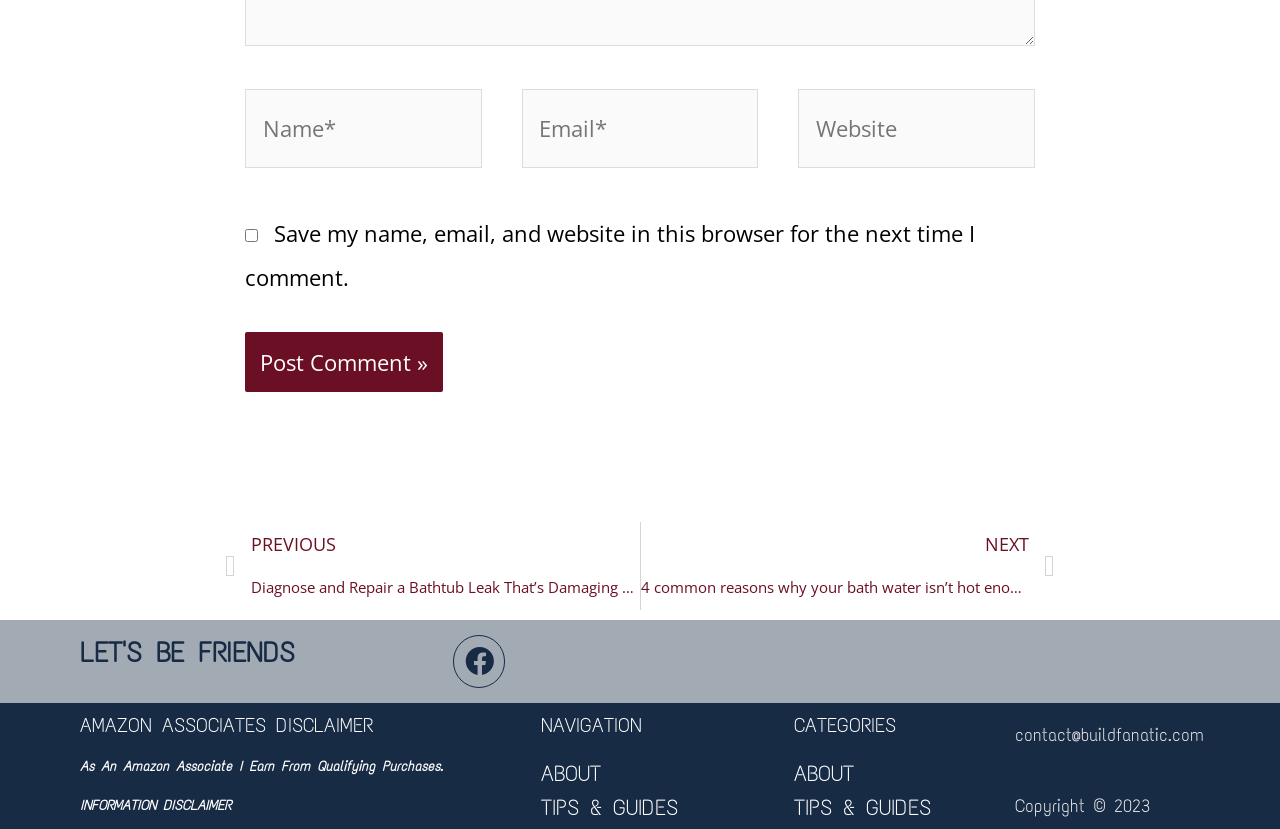Find the bounding box coordinates of the element I should click to carry out the following instruction: "Contact via email".

[0.793, 0.873, 0.94, 0.899]